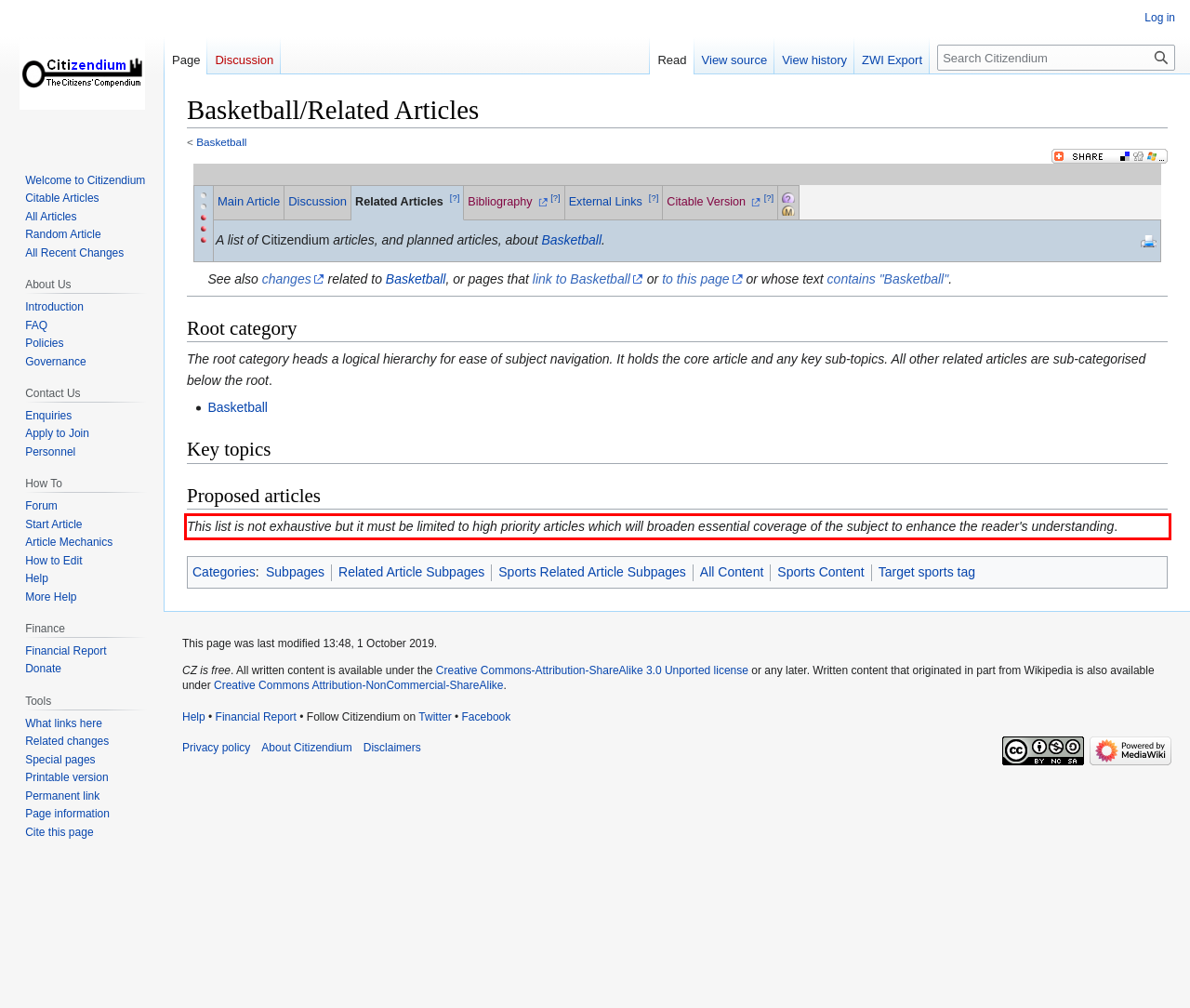From the provided screenshot, extract the text content that is enclosed within the red bounding box.

This list is not exhaustive but it must be limited to high priority articles which will broaden essential coverage of the subject to enhance the reader's understanding.